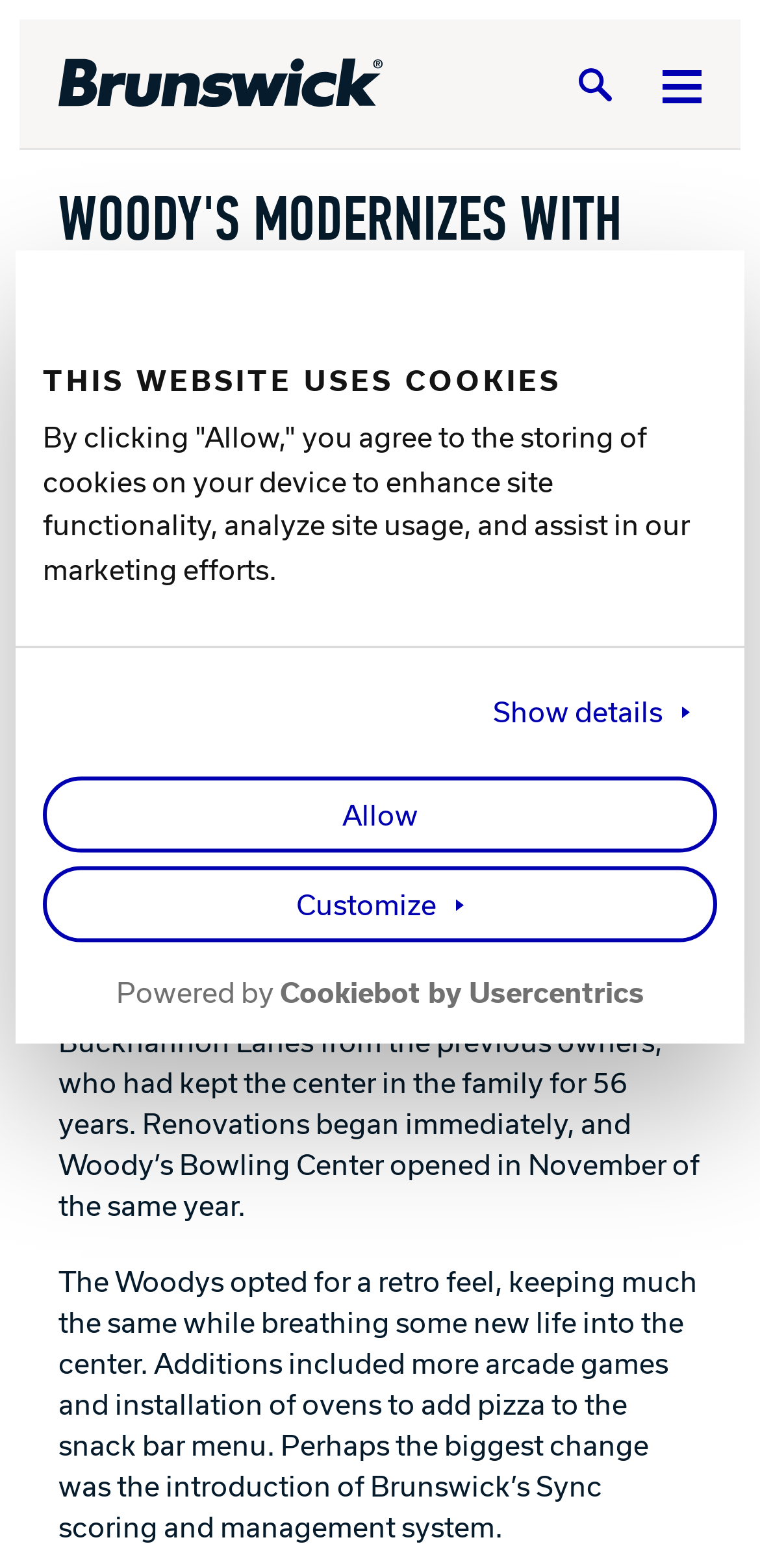Identify the bounding box coordinates of the element that should be clicked to fulfill this task: "Click the 'Menu' button". The coordinates should be provided as four float numbers between 0 and 1, i.e., [left, top, right, bottom].

[0.872, 0.043, 0.923, 0.064]